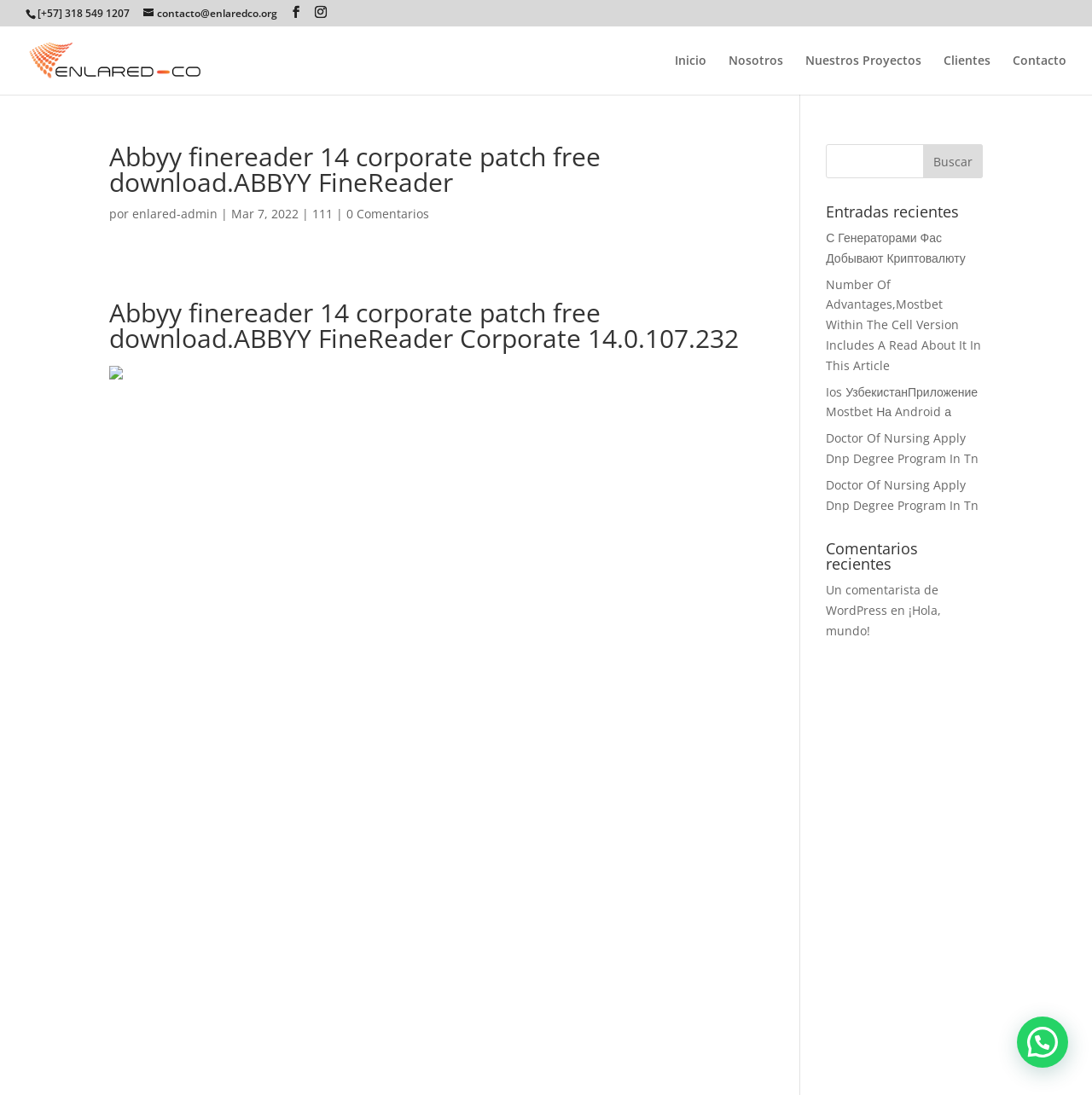What is the purpose of the links at the top of the webpage?
Refer to the image and provide a thorough answer to the question.

The links at the top of the webpage, such as 'Inicio', 'Nosotros', and 'Nuestros Proyectos', appear to be navigation links that allow users to access different sections of the website.